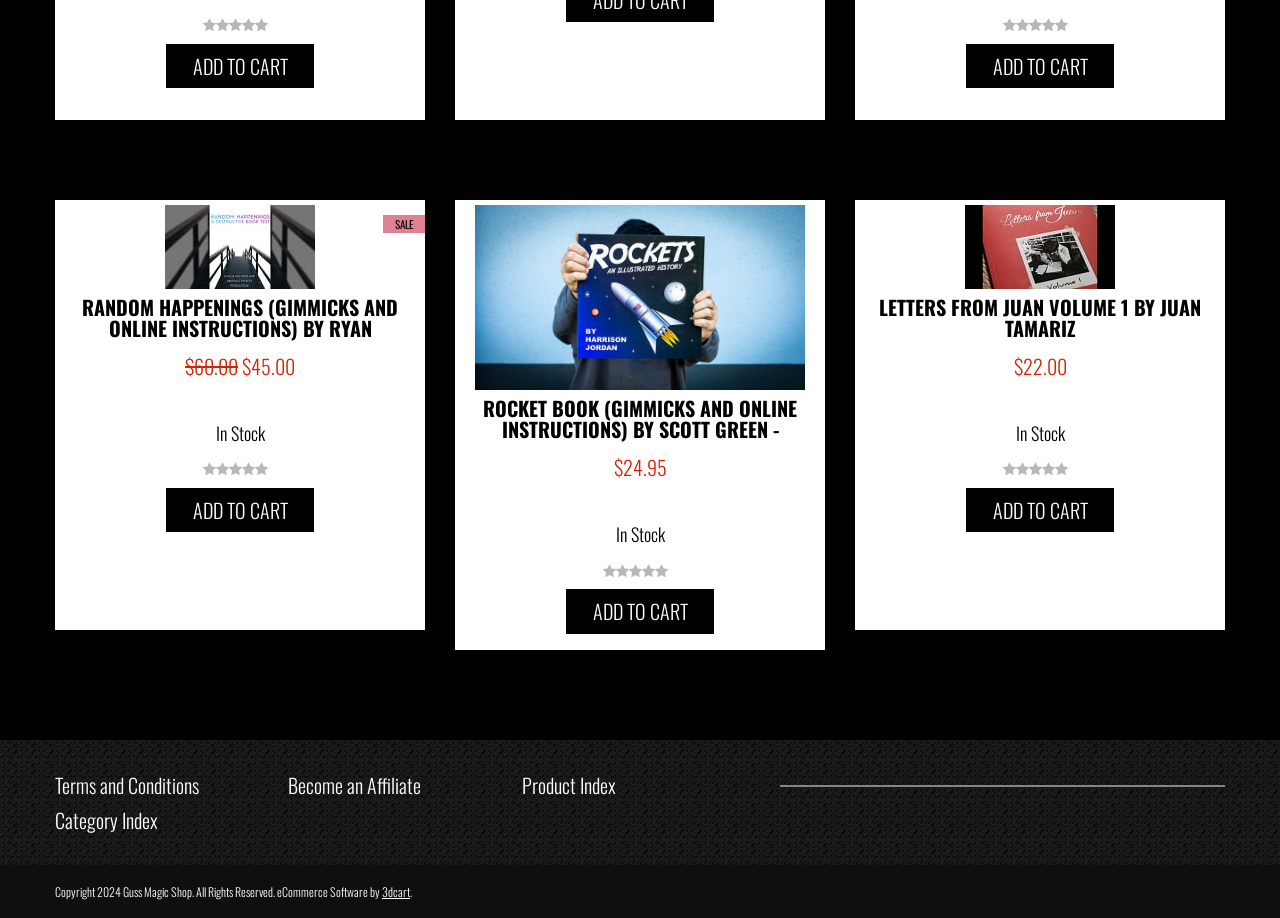Determine the bounding box coordinates for the clickable element required to fulfill the instruction: "View details of Rocket Book trick". Provide the coordinates as four float numbers between 0 and 1, i.e., [left, top, right, bottom].

[0.371, 0.223, 0.629, 0.425]